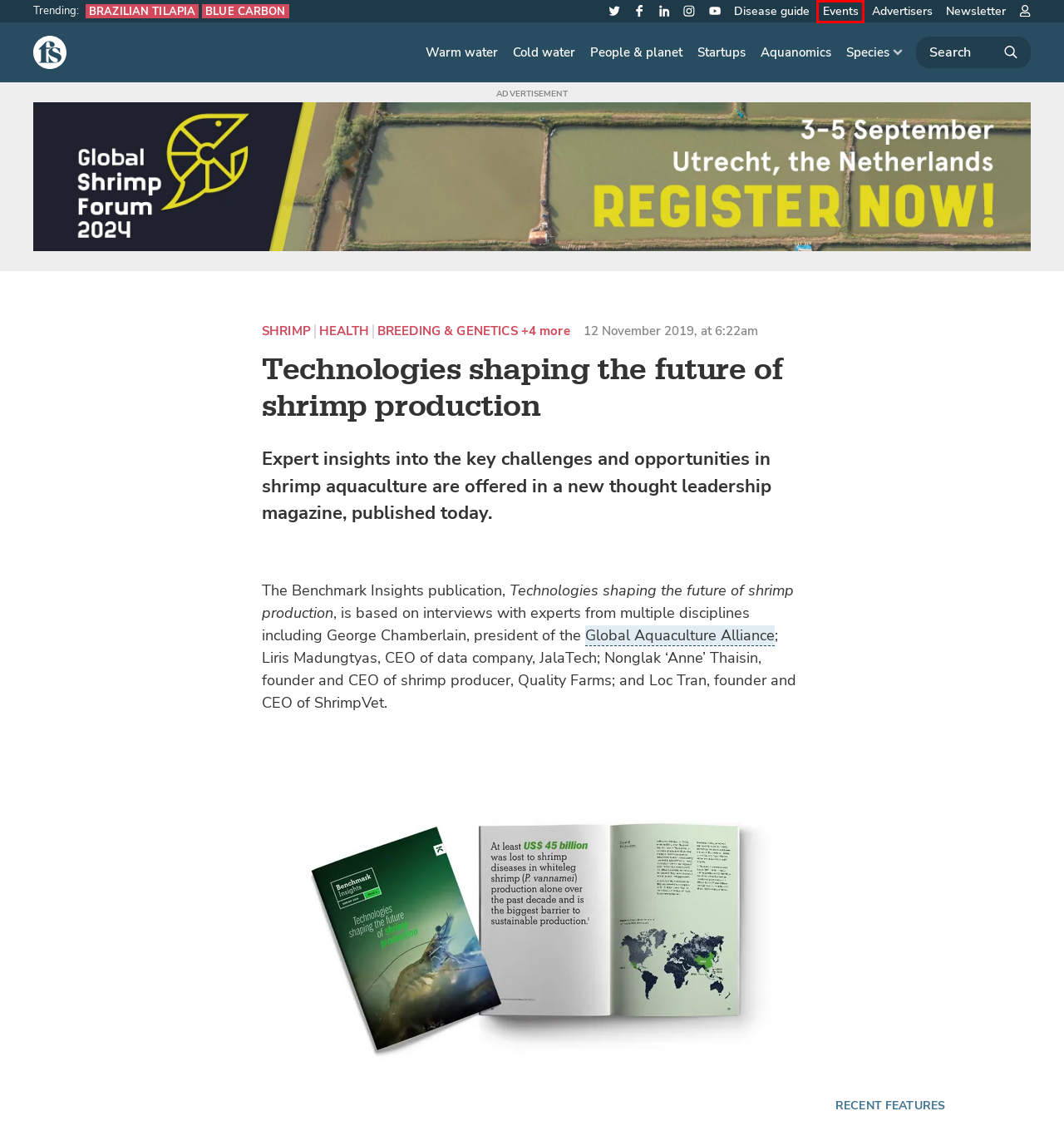Examine the screenshot of the webpage, which has a red bounding box around a UI element. Select the webpage description that best fits the new webpage after the element inside the red bounding box is clicked. Here are the choices:
A. FS Media Advertisers Site
B. Shrimp | The Fish Site
C. Aquanomics | Industry analysis and reports | The Fish Site
D. People & planet | Key players, food security, environment and socio-economics | The Fish Site
E. Global Seafood Alliance - Building trust in seafood
F. Breeding & genetics | The Fish Site
G. Aquaculture event listings | The Fish Site
H. Cold water | All aquatic species predominantly farmed in cooler climates | The Fish Site

G